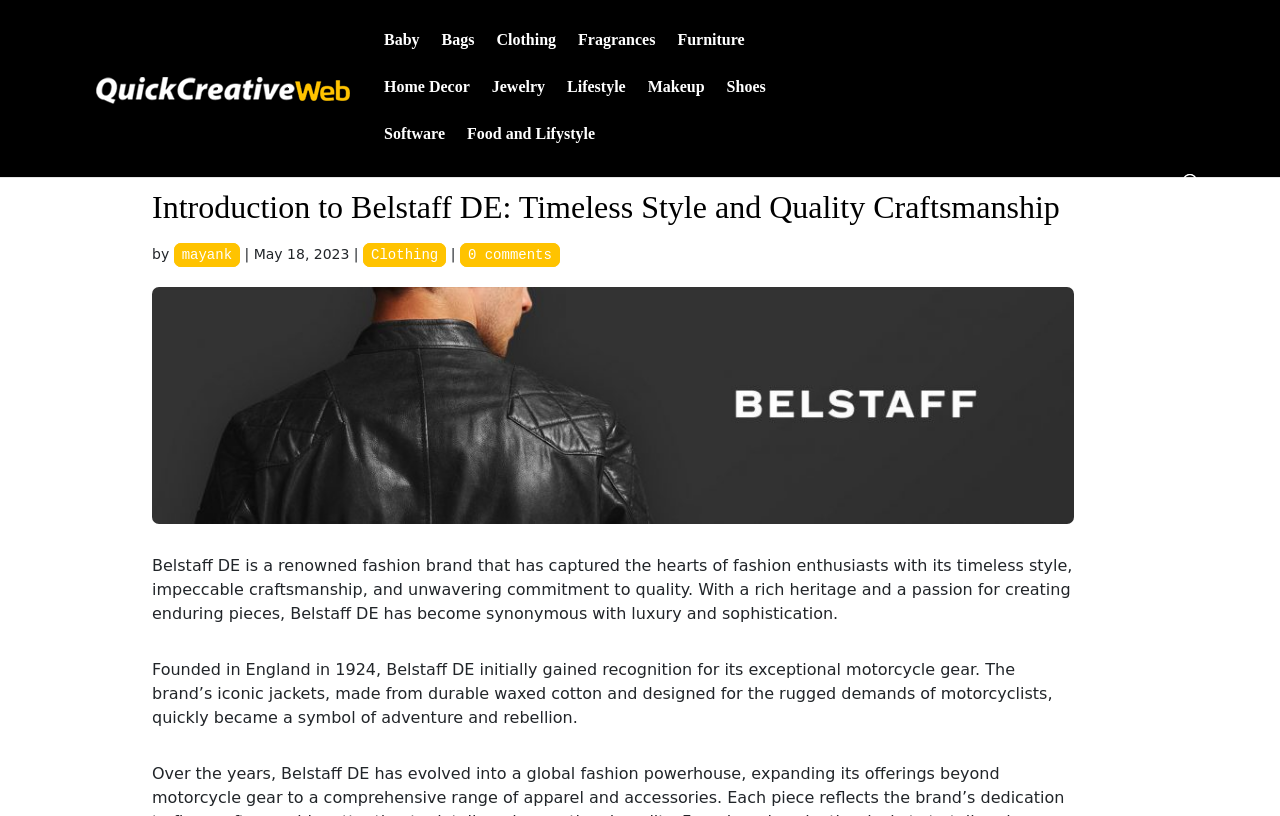Determine the bounding box coordinates of the UI element described by: "0 comments".

[0.36, 0.297, 0.438, 0.326]